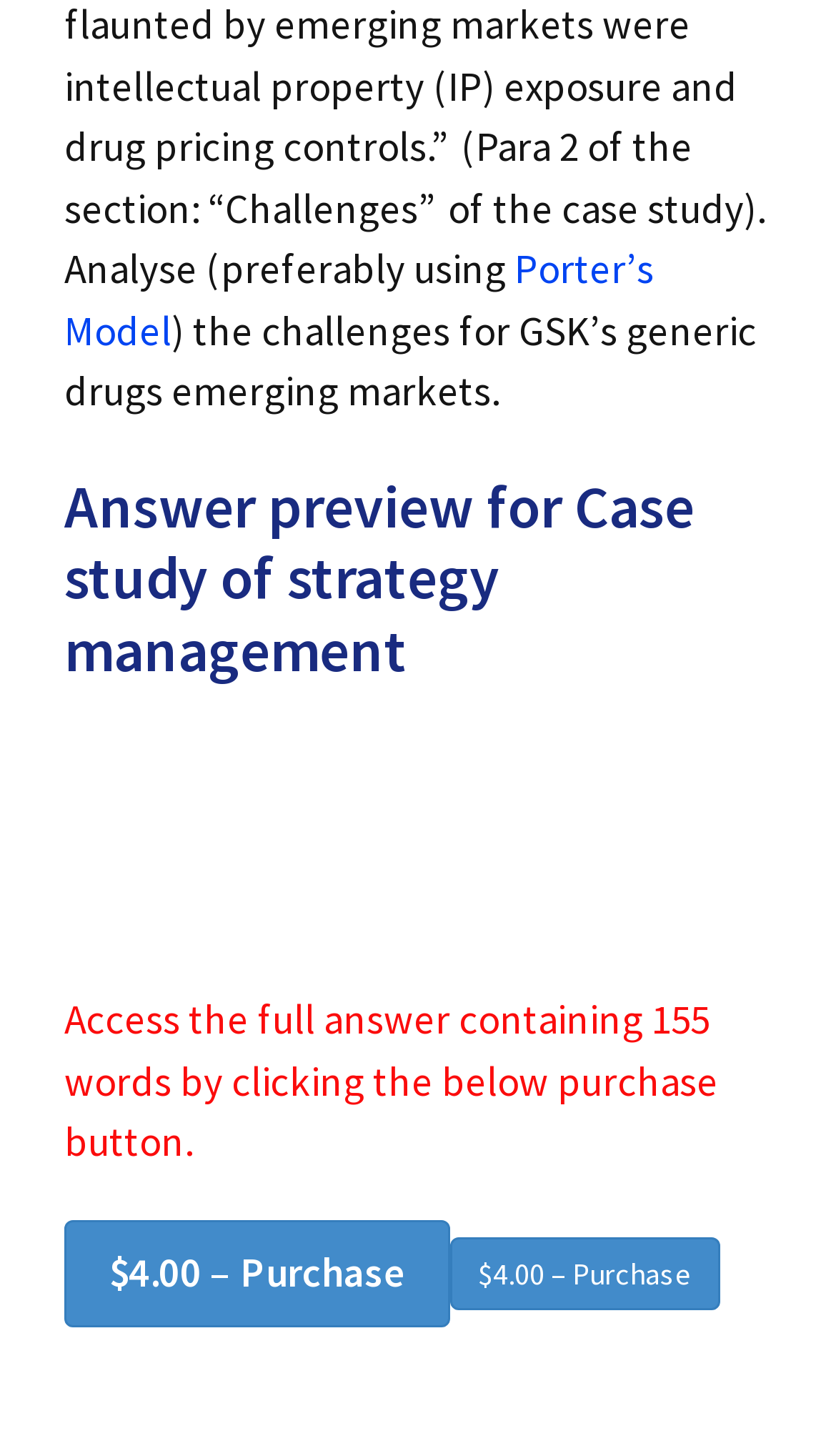Locate the UI element described as follows: "Tim". Return the bounding box coordinates as four float numbers between 0 and 1 in the order [left, top, right, bottom].

None